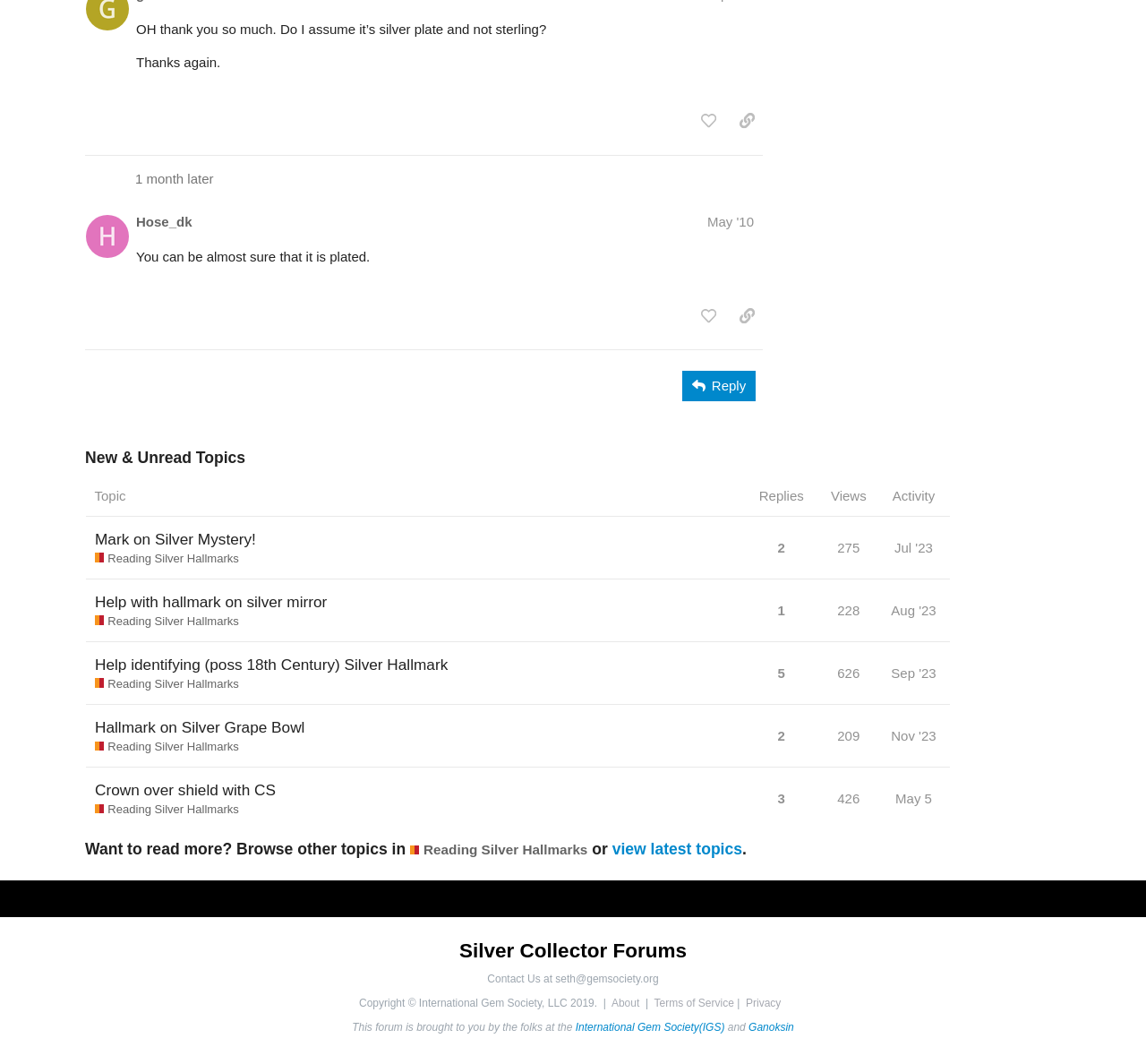Please locate the bounding box coordinates of the element that should be clicked to achieve the given instruction: "Reply to the post".

[0.596, 0.348, 0.659, 0.377]